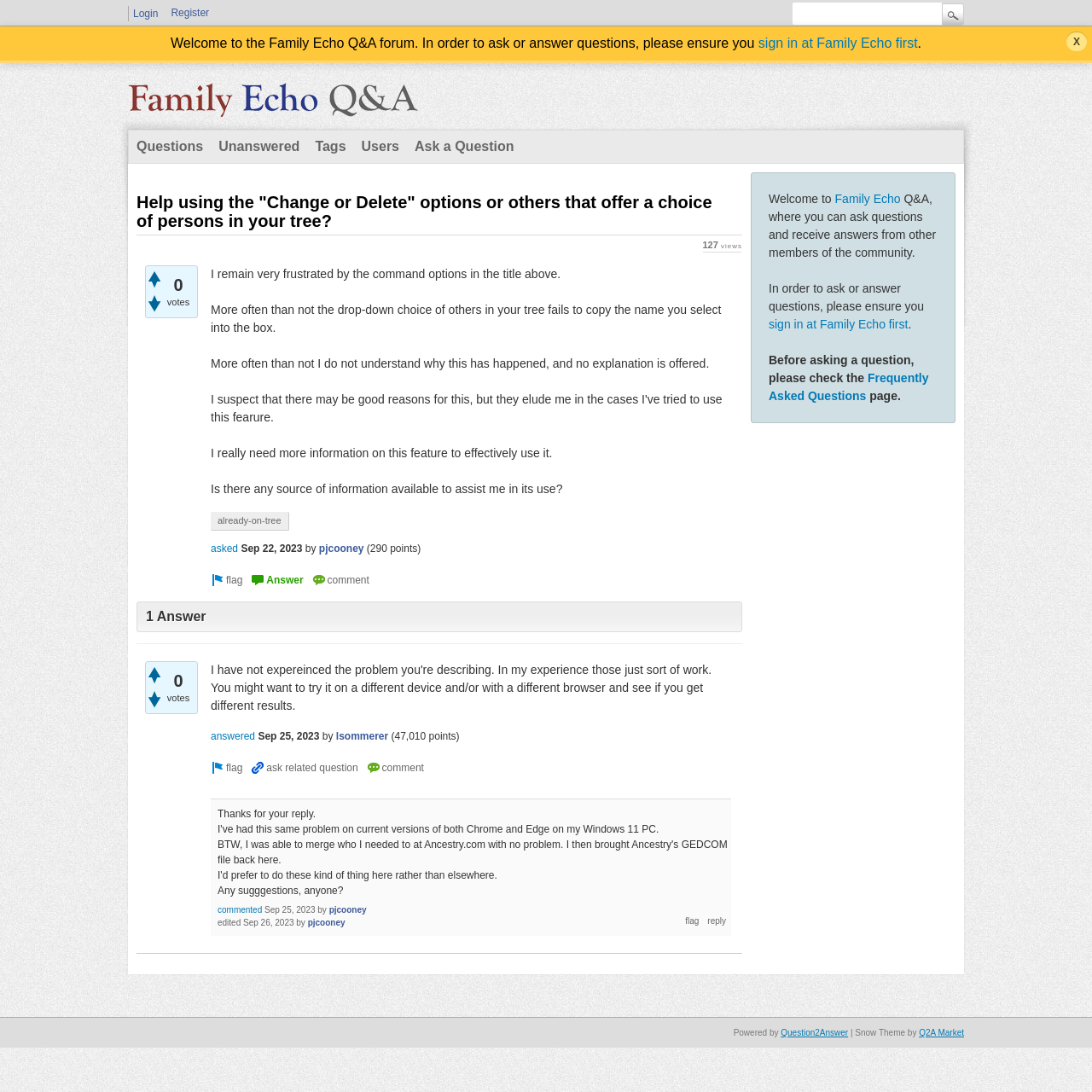Could you highlight the region that needs to be clicked to execute the instruction: "Search for a question"?

[0.862, 0.003, 0.883, 0.023]